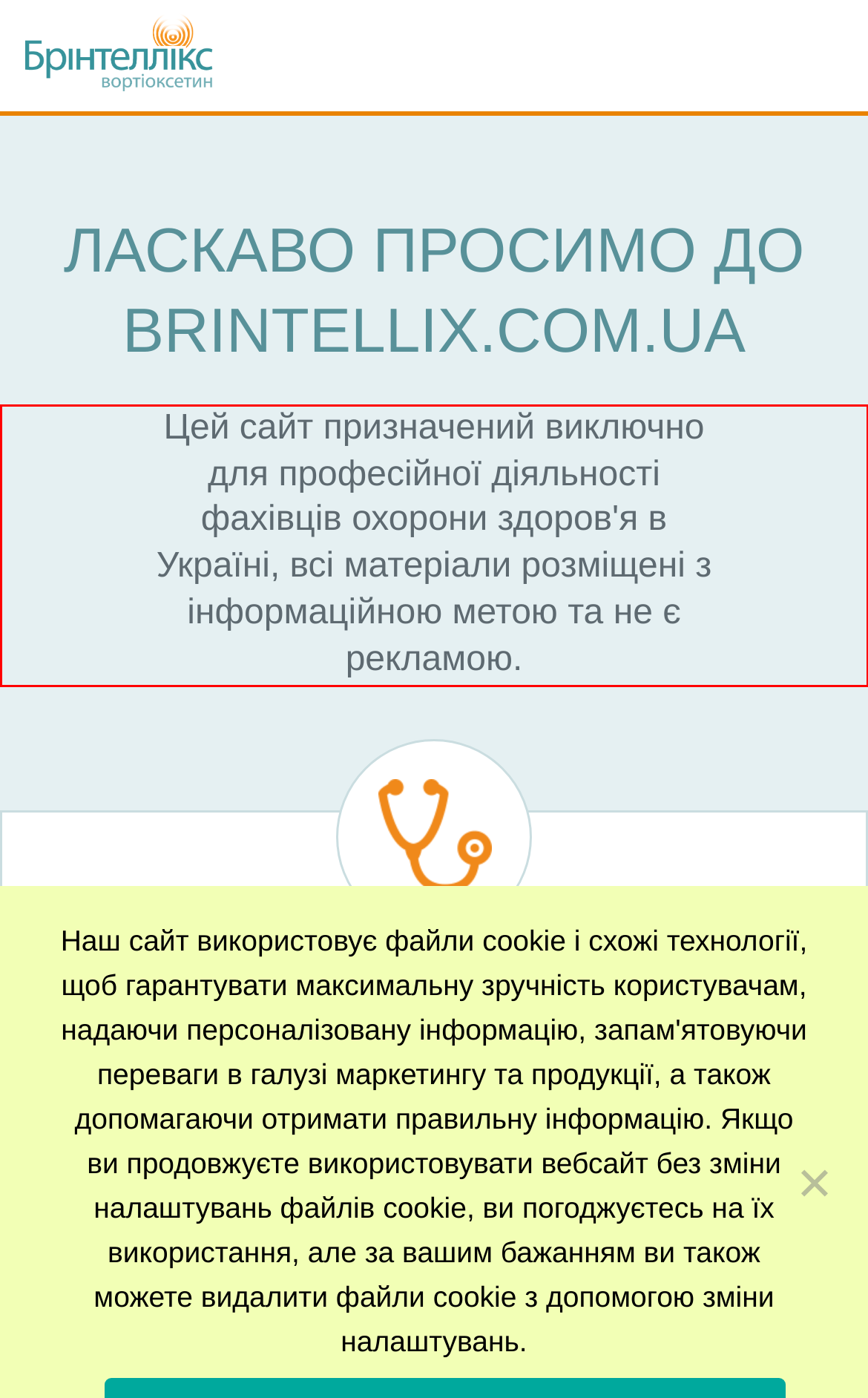You have a screenshot of a webpage where a UI element is enclosed in a red rectangle. Perform OCR to capture the text inside this red rectangle.

Цей сайт призначений виключно для професійної діяльності фахівців охорони здоров'я в Україні, всі матеріали розміщені з інформаційною метою та не є рекламою.